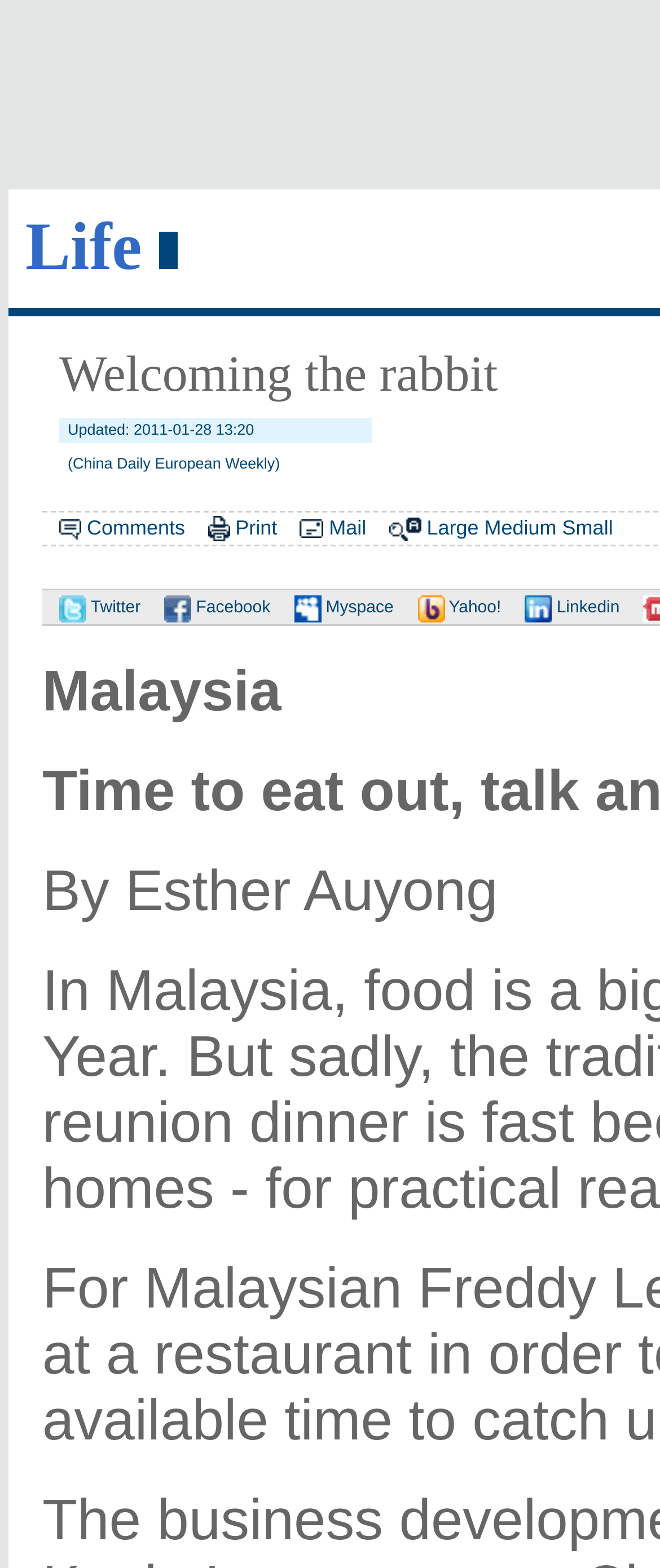Kindly determine the bounding box coordinates of the area that needs to be clicked to fulfill this instruction: "Click on the 'Comments' link".

[0.132, 0.329, 0.28, 0.344]